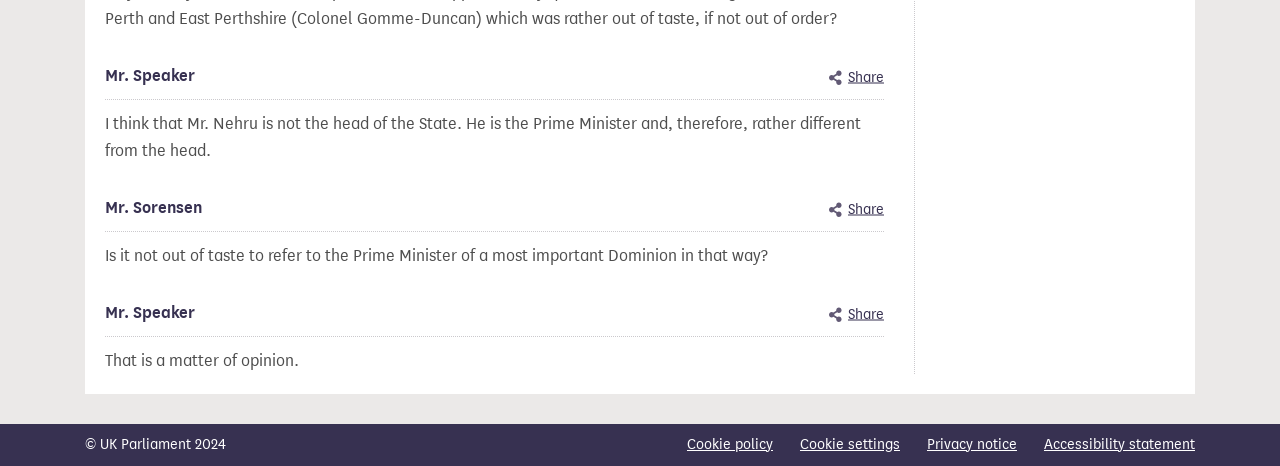Locate the UI element described by Accessibility statement in the provided webpage screenshot. Return the bounding box coordinates in the format (top-left x, top-left y, bottom-right x, bottom-right y), ensuring all values are between 0 and 1.

[0.816, 0.931, 0.934, 0.979]